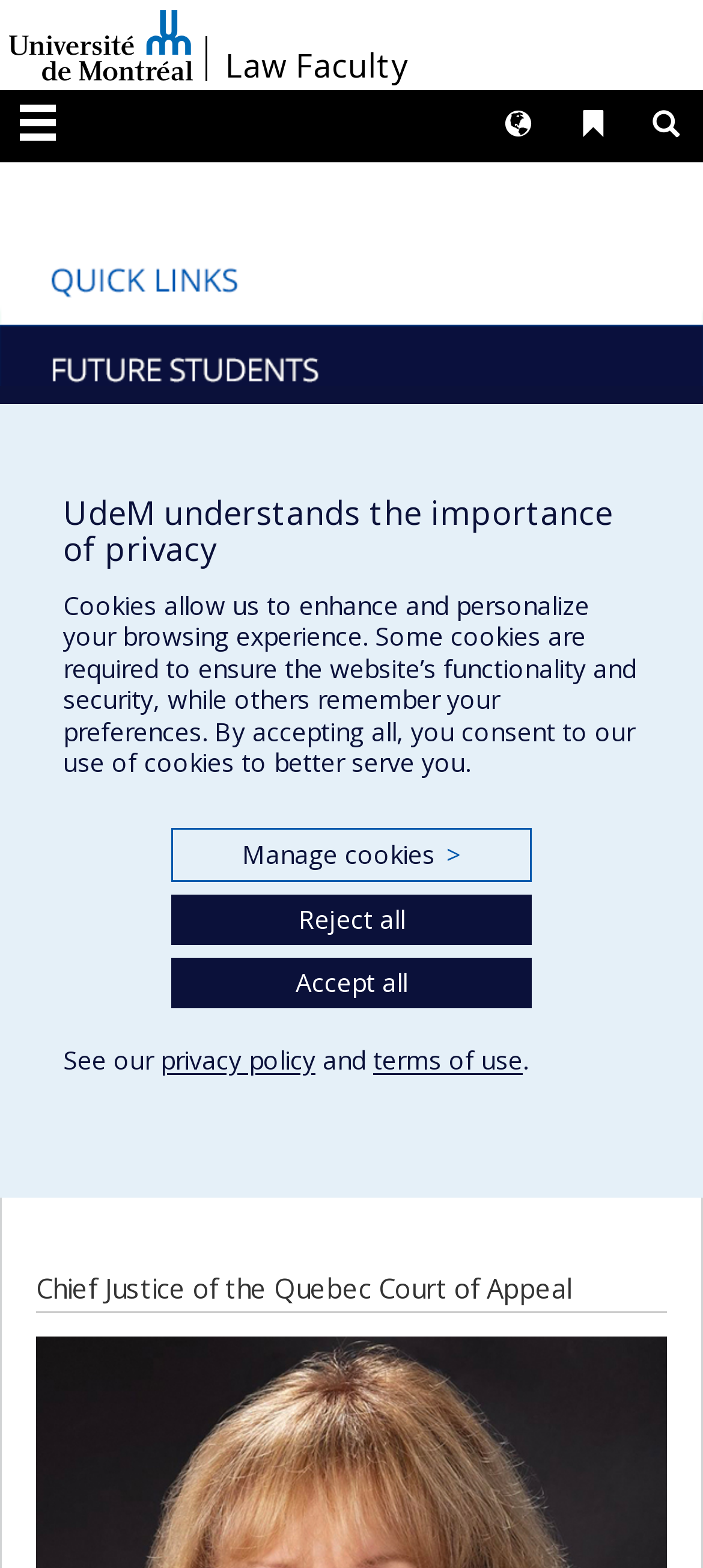Can you specify the bounding box coordinates for the region that should be clicked to fulfill this instruction: "Click the Université de Montréal link".

[0.013, 0.006, 0.274, 0.052]